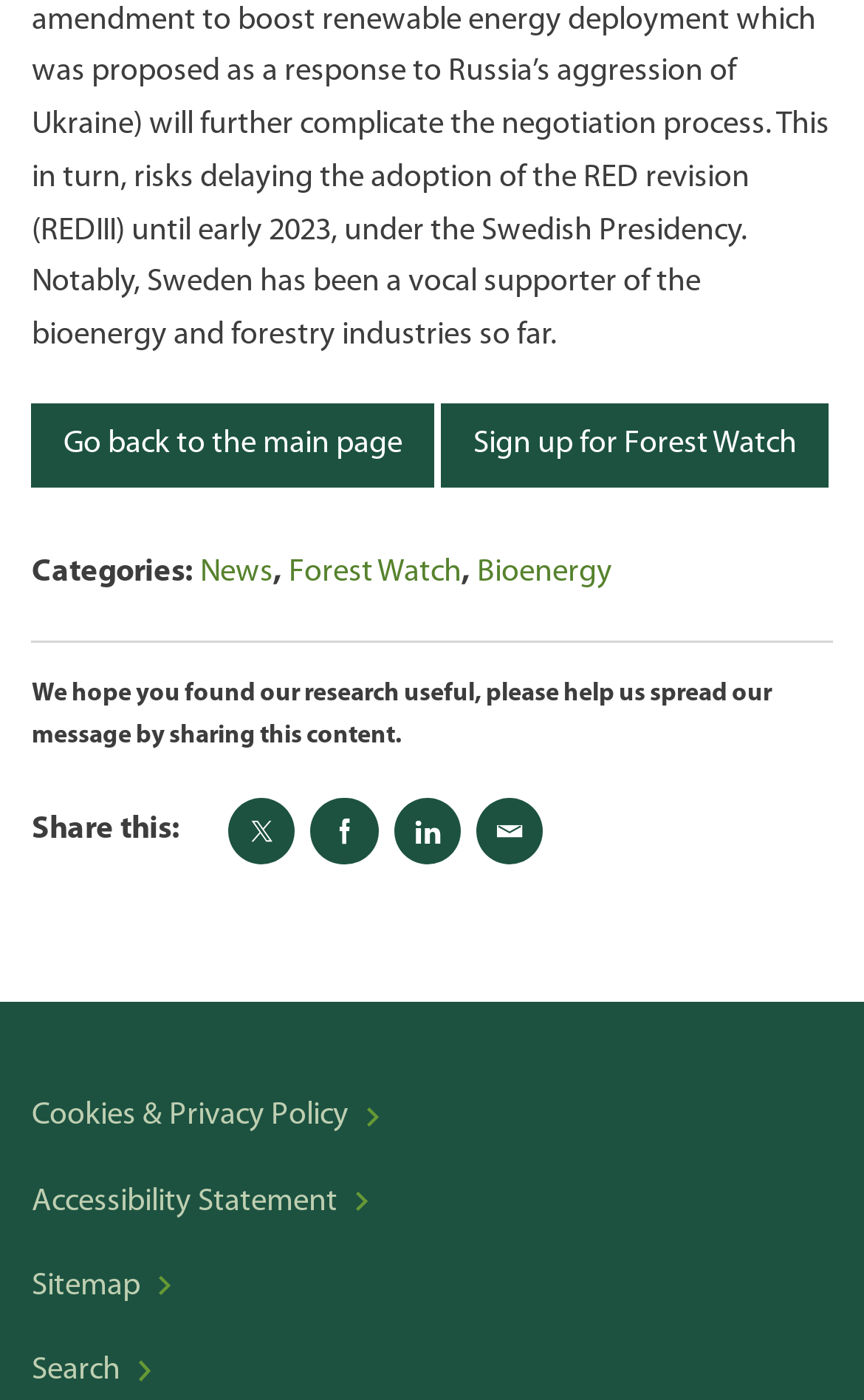Find and indicate the bounding box coordinates of the region you should select to follow the given instruction: "View news".

[0.232, 0.397, 0.316, 0.421]